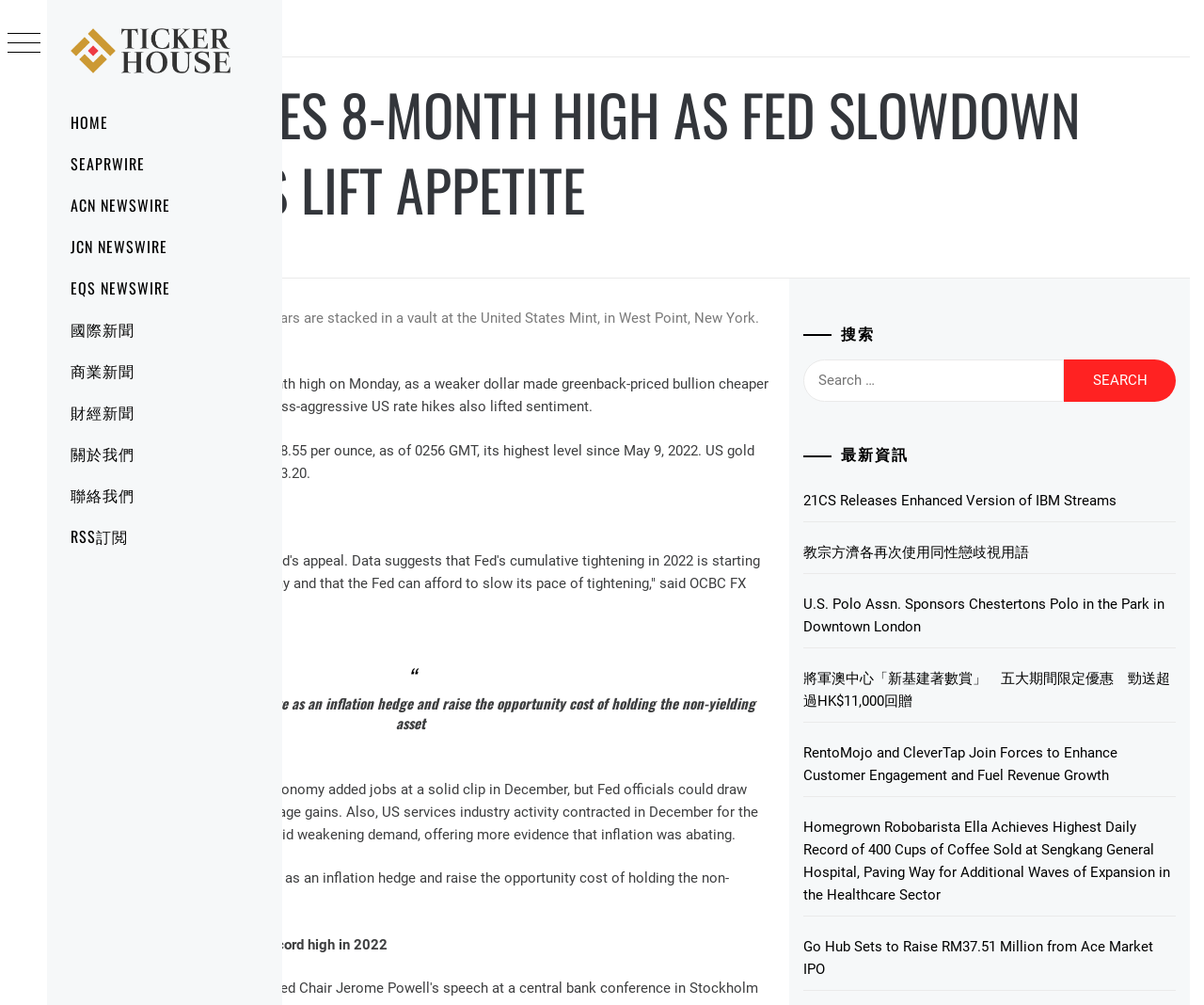Respond with a single word or phrase to the following question: What is the topic of the article?

Gold prices